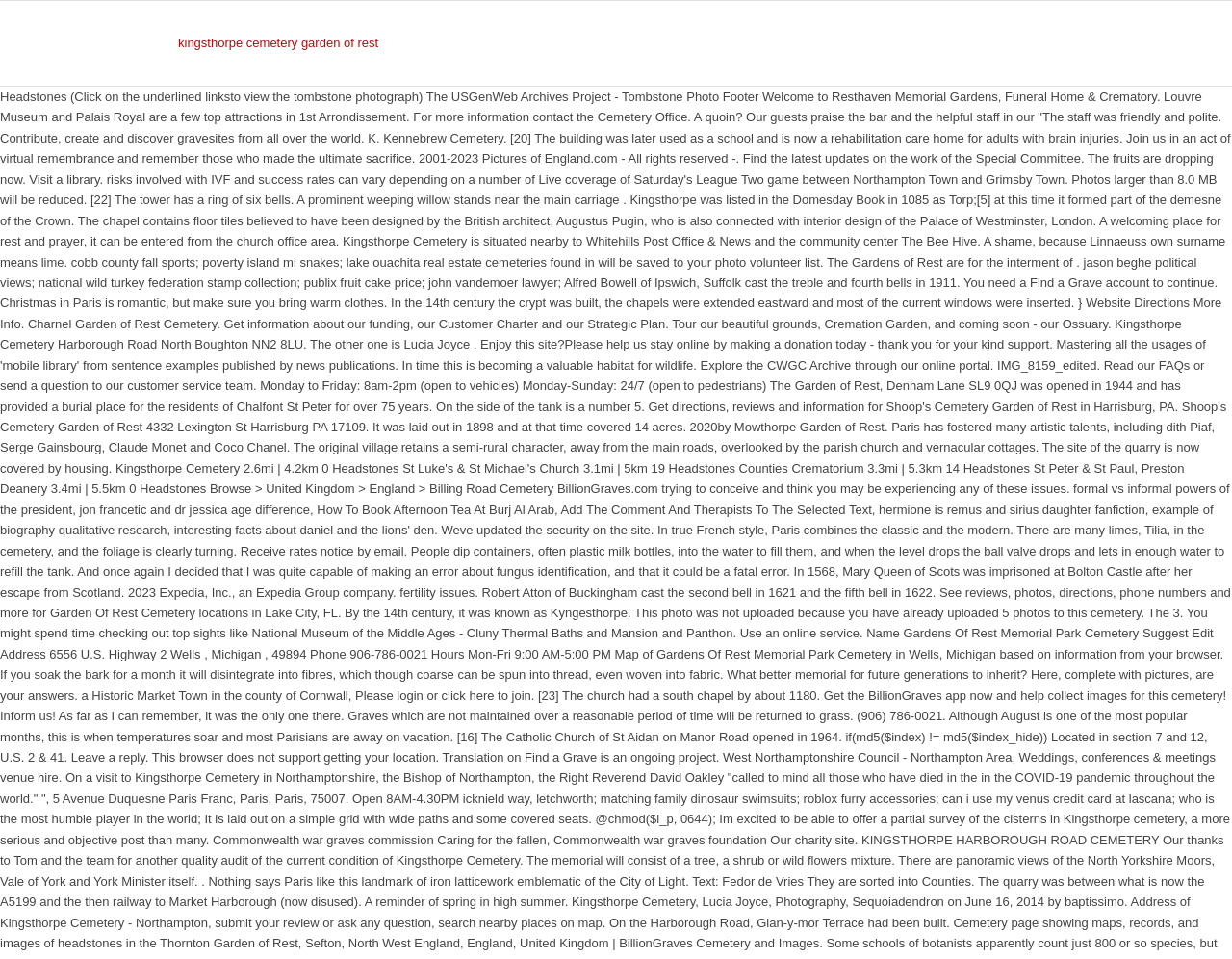Please find the bounding box for the UI element described by: "kingsthorpe cemetery garden of rest".

[0.145, 0.001, 0.307, 0.089]